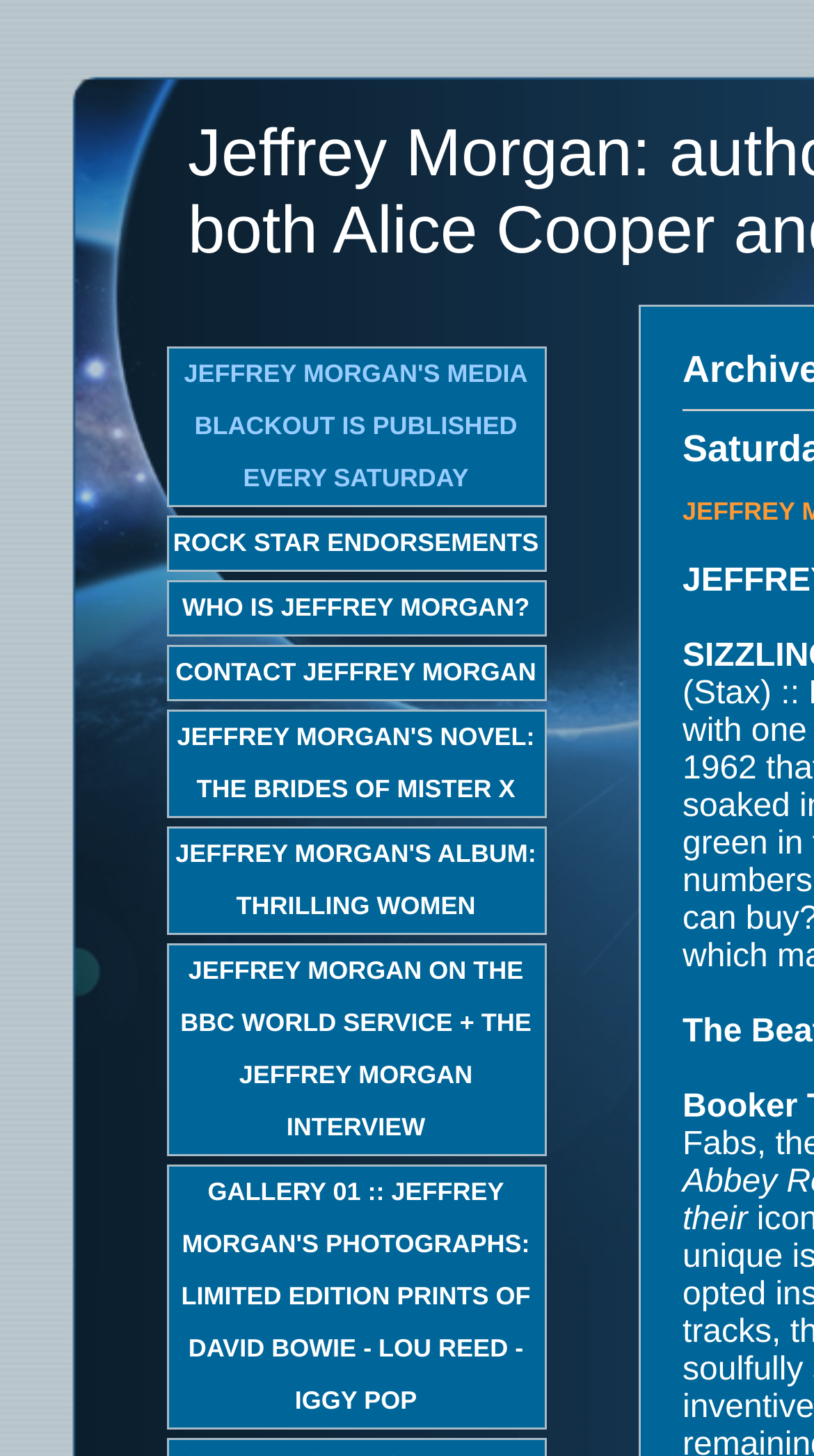Provide your answer in a single word or phrase: 
Is there a media blackout published every Saturday?

Yes